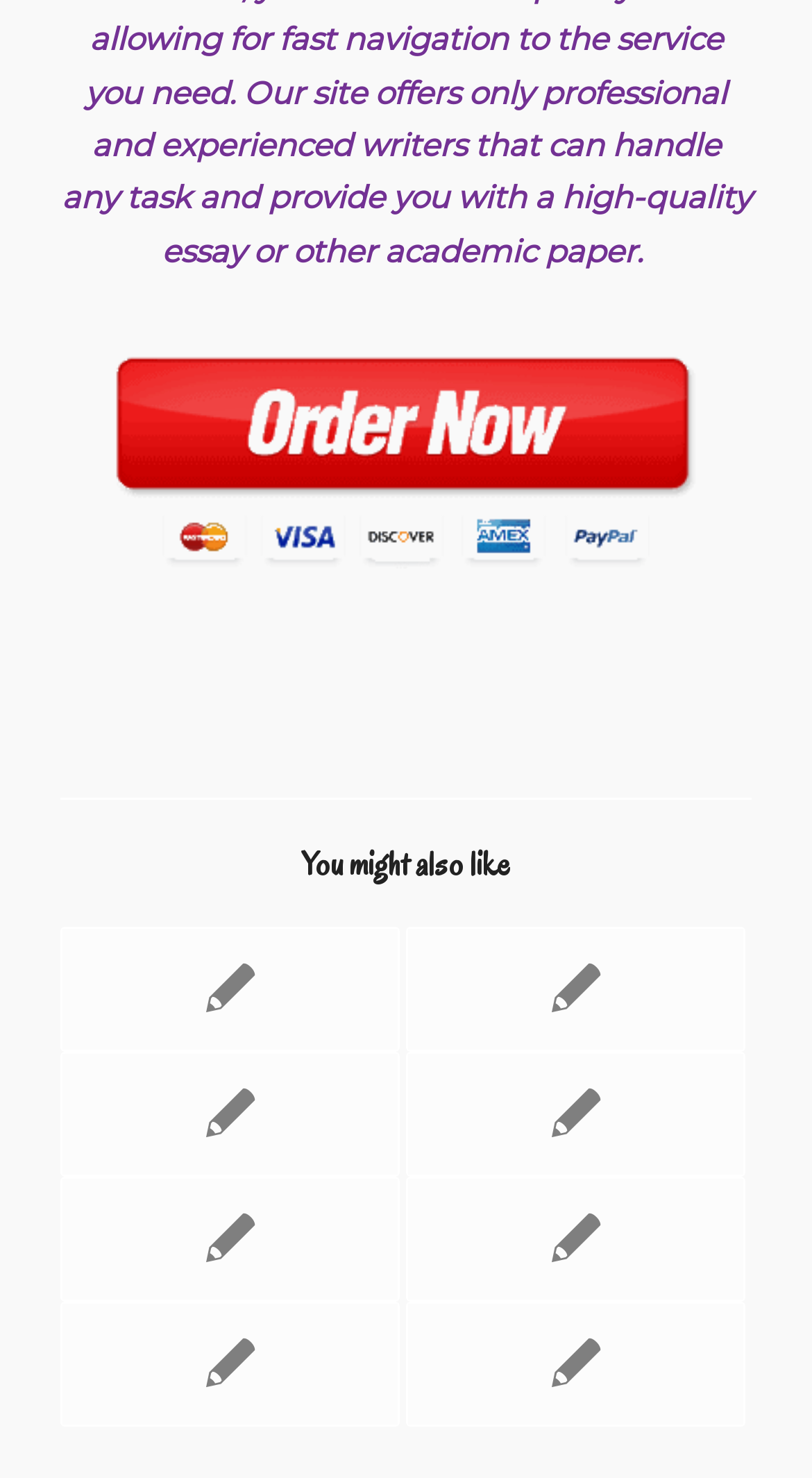Can you find the bounding box coordinates for the element that needs to be clicked to execute this instruction: "click on 'high-quality essay'"? The coordinates should be given as four float numbers between 0 and 1, i.e., [left, top, right, bottom].

[0.199, 0.122, 0.924, 0.183]